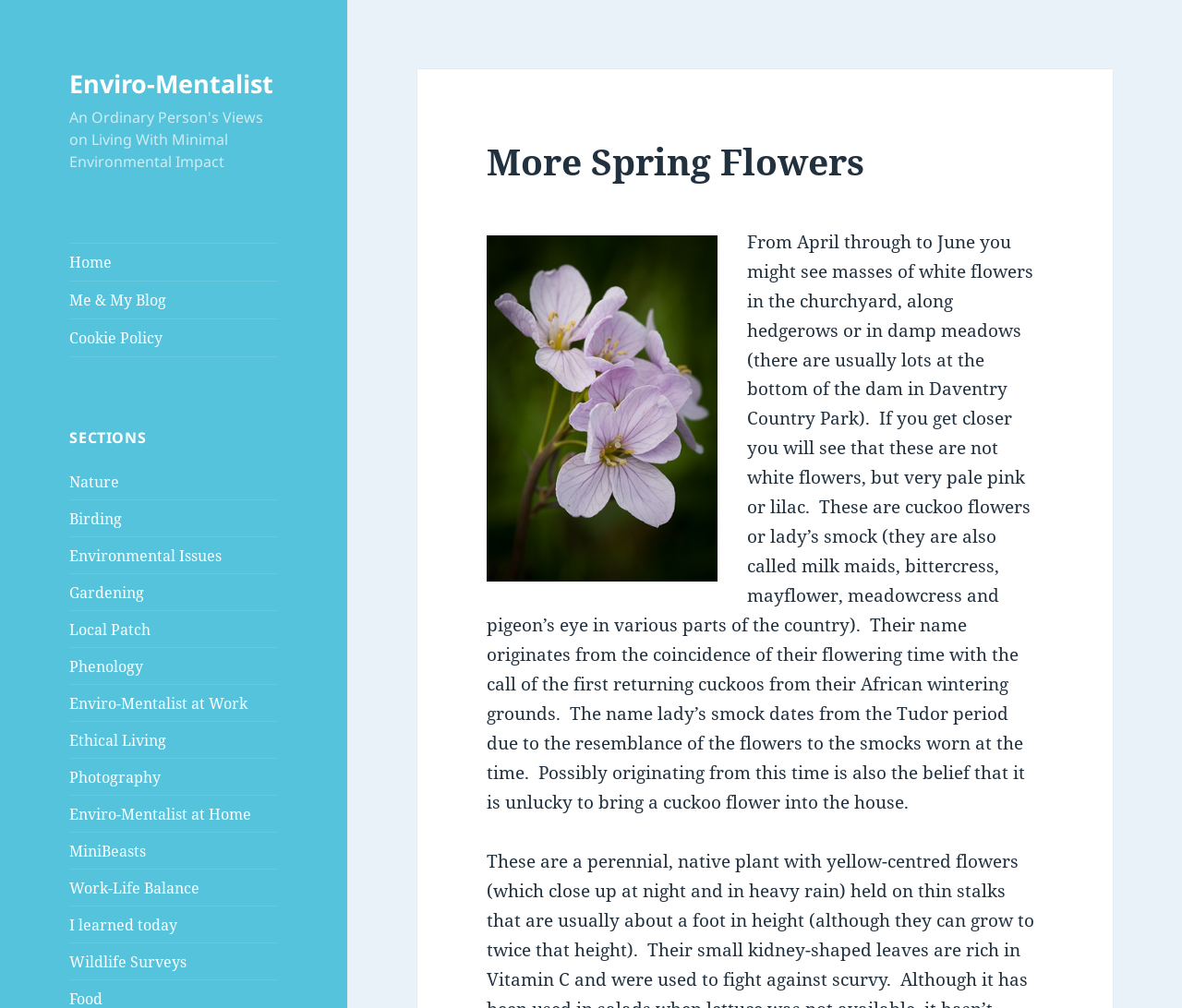Where can the described flowers be found?
Refer to the image and provide a one-word or short phrase answer.

Churchyard, hedgerows, or damp meadows